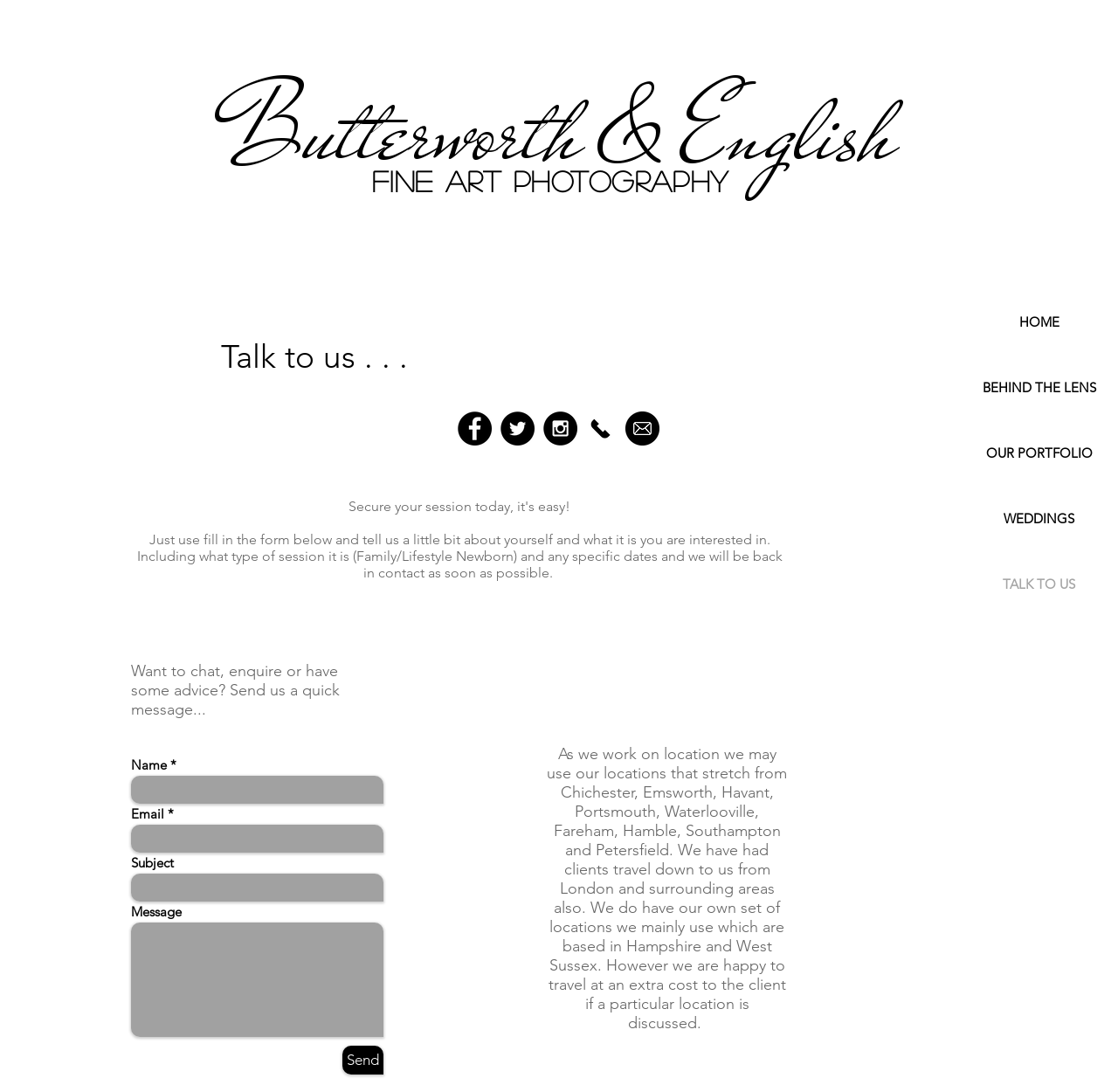Find the primary header on the webpage and provide its text.

Butterworth & English